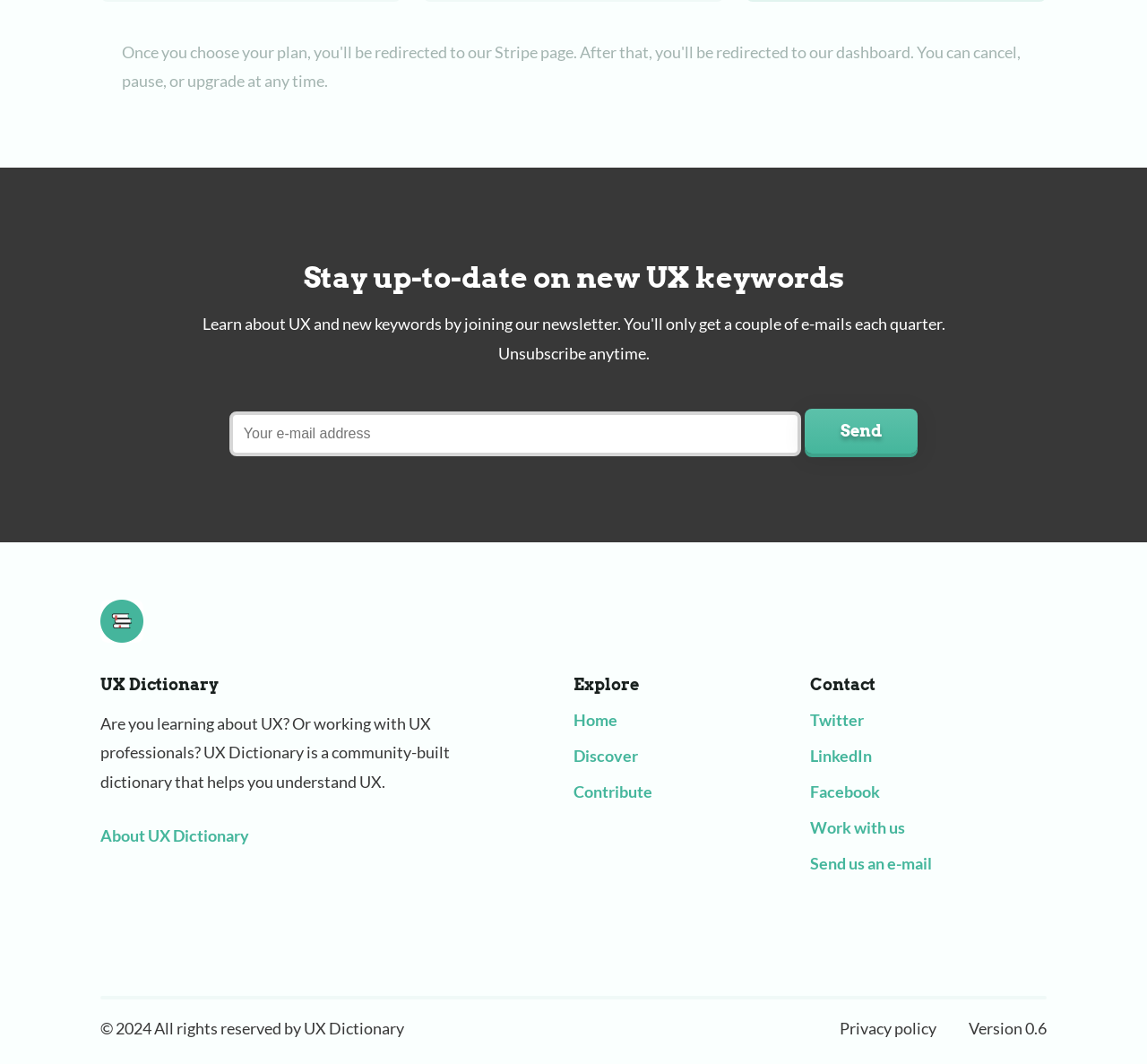Please determine the bounding box coordinates for the element that should be clicked to follow these instructions: "Click on the 'Use of GSK-3 Inhibitors in Cancer Control' link".

None